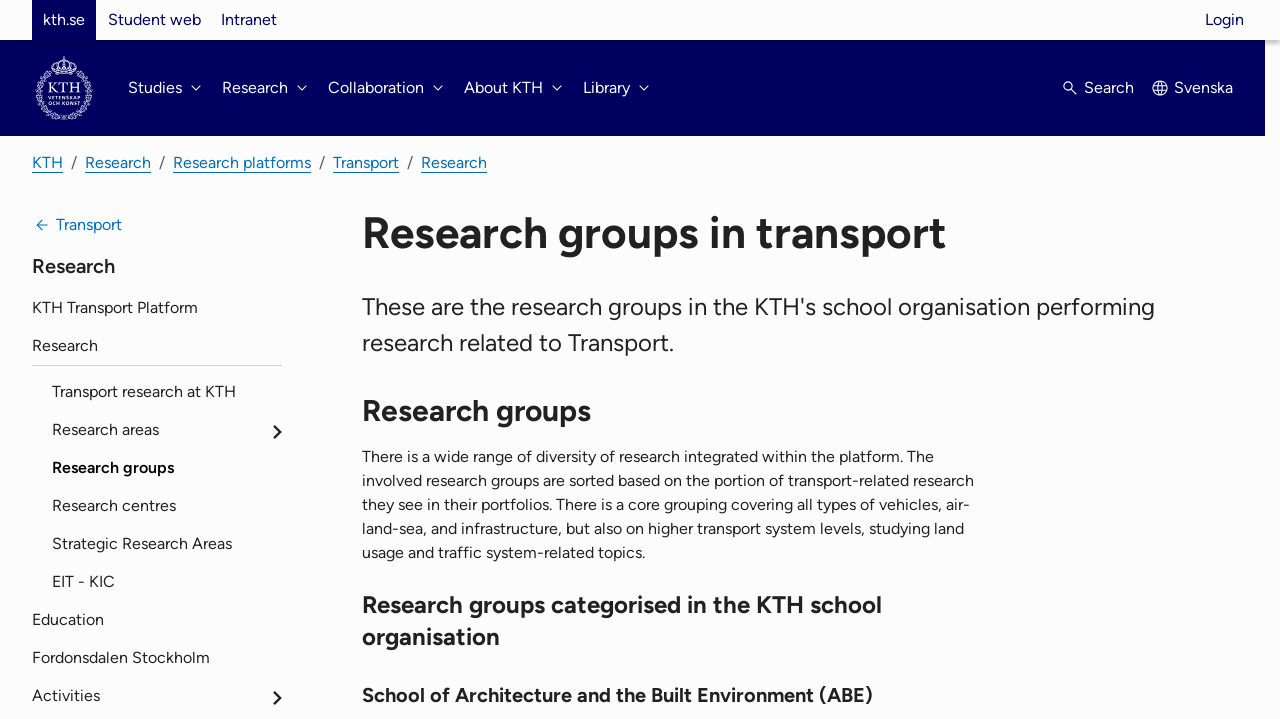Please specify the bounding box coordinates for the clickable region that will help you carry out the instruction: "Switch to Swedish language".

[0.898, 0.095, 0.963, 0.15]